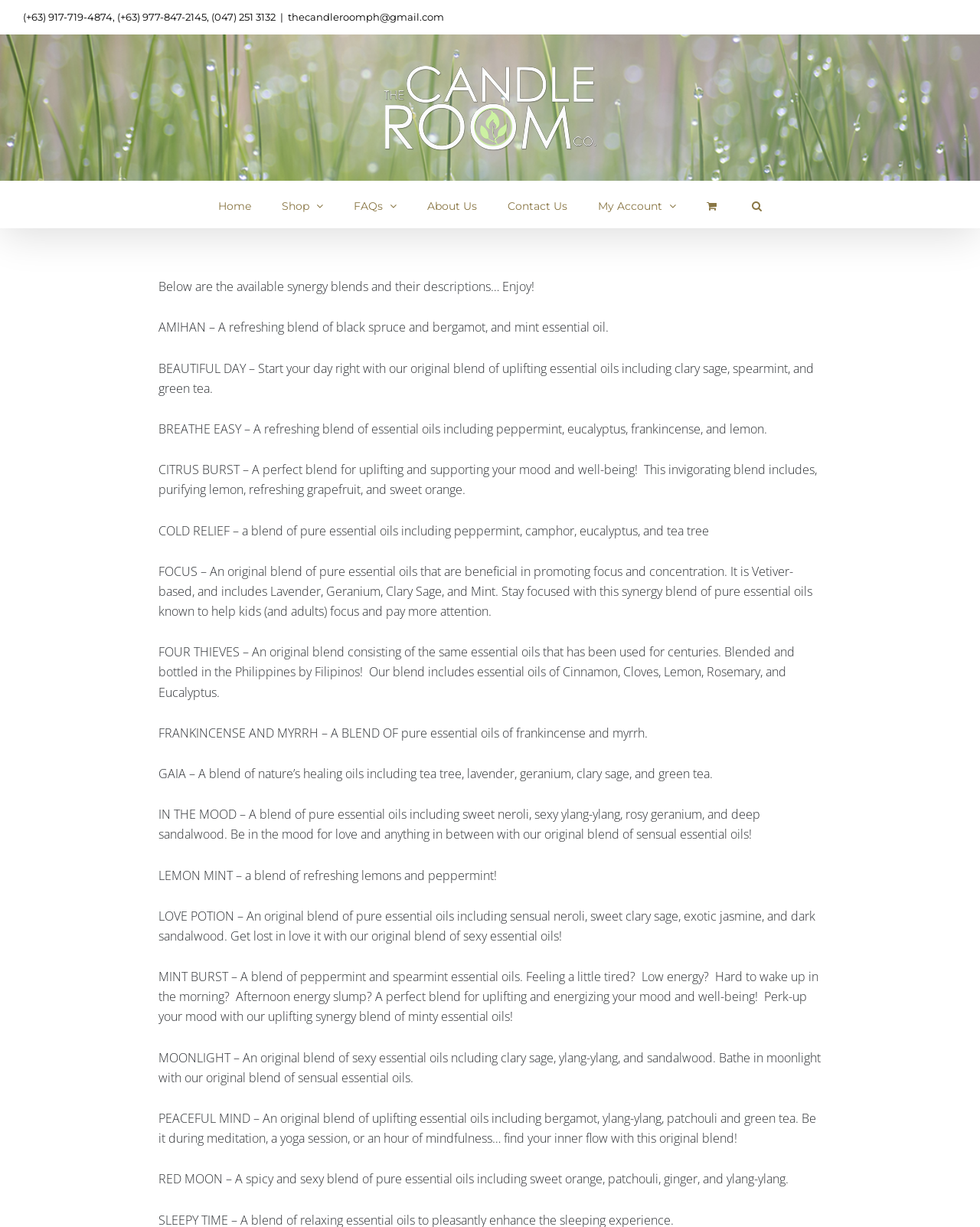Indicate the bounding box coordinates of the clickable region to achieve the following instruction: "Click the 'Home' link."

[0.223, 0.148, 0.256, 0.185]